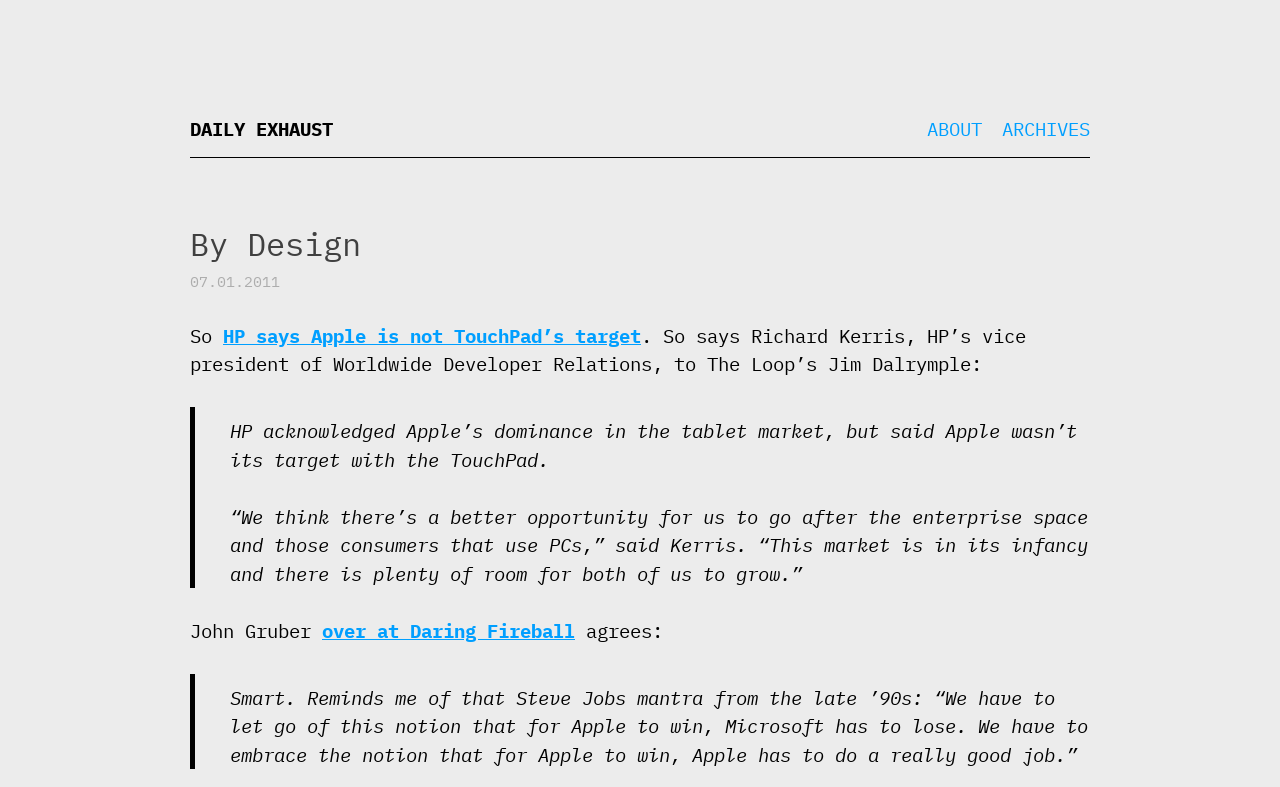Who is quoted as saying 'We have to let go of this notion that for Apple to win, Microsoft has to lose'?
Please provide a comprehensive and detailed answer to the question.

The article quotes Steve Jobs as saying 'We have to let go of this notion that for Apple to win, Microsoft has to lose', which is mentioned in the blockquote element with bounding box coordinates [0.148, 0.856, 0.852, 0.977].